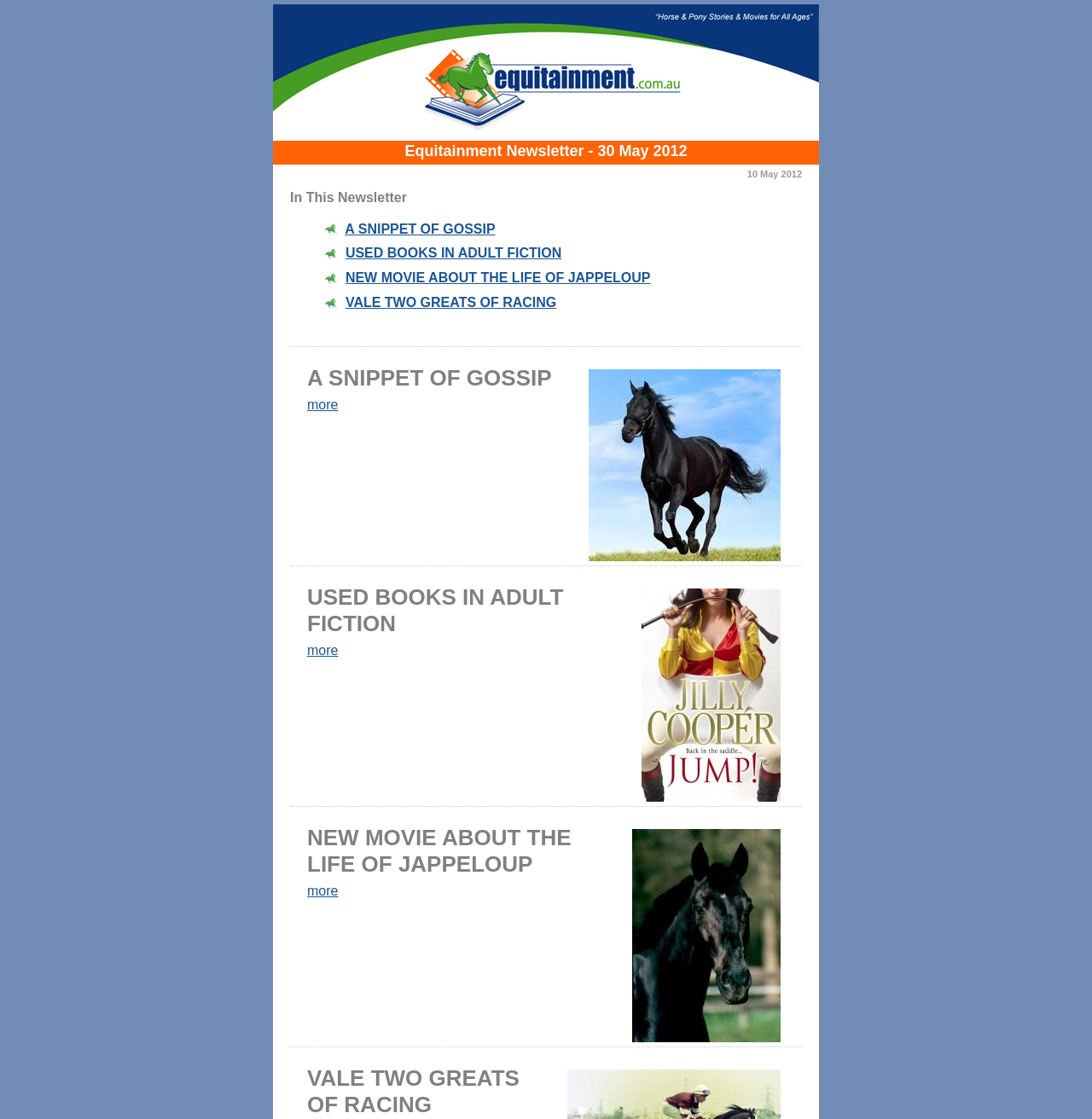How many sections are in the newsletter?
From the image, respond with a single word or phrase.

4